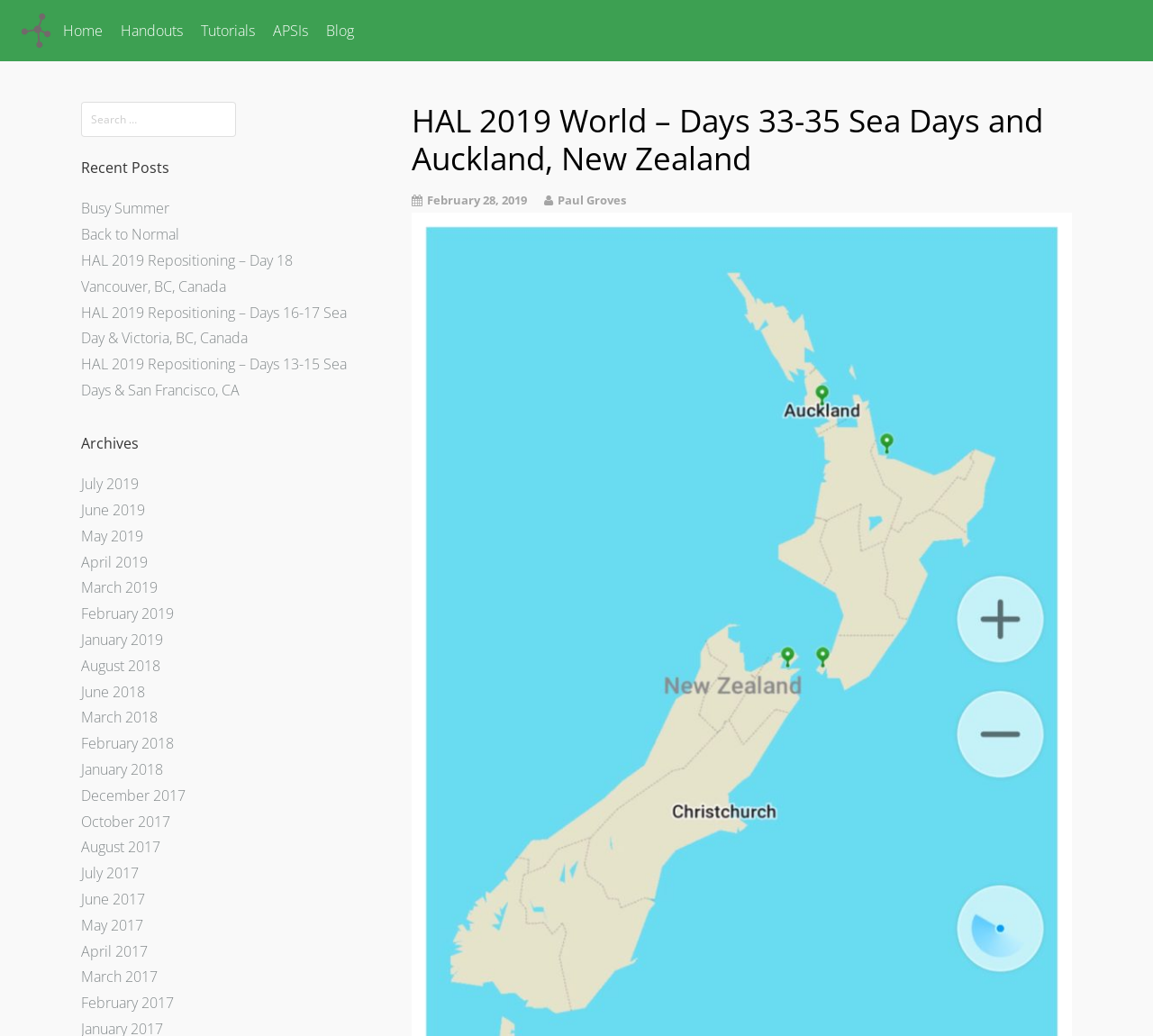Please identify the bounding box coordinates of the element's region that should be clicked to execute the following instruction: "go to Home page". The bounding box coordinates must be four float numbers between 0 and 1, i.e., [left, top, right, bottom].

[0.047, 0.009, 0.097, 0.05]